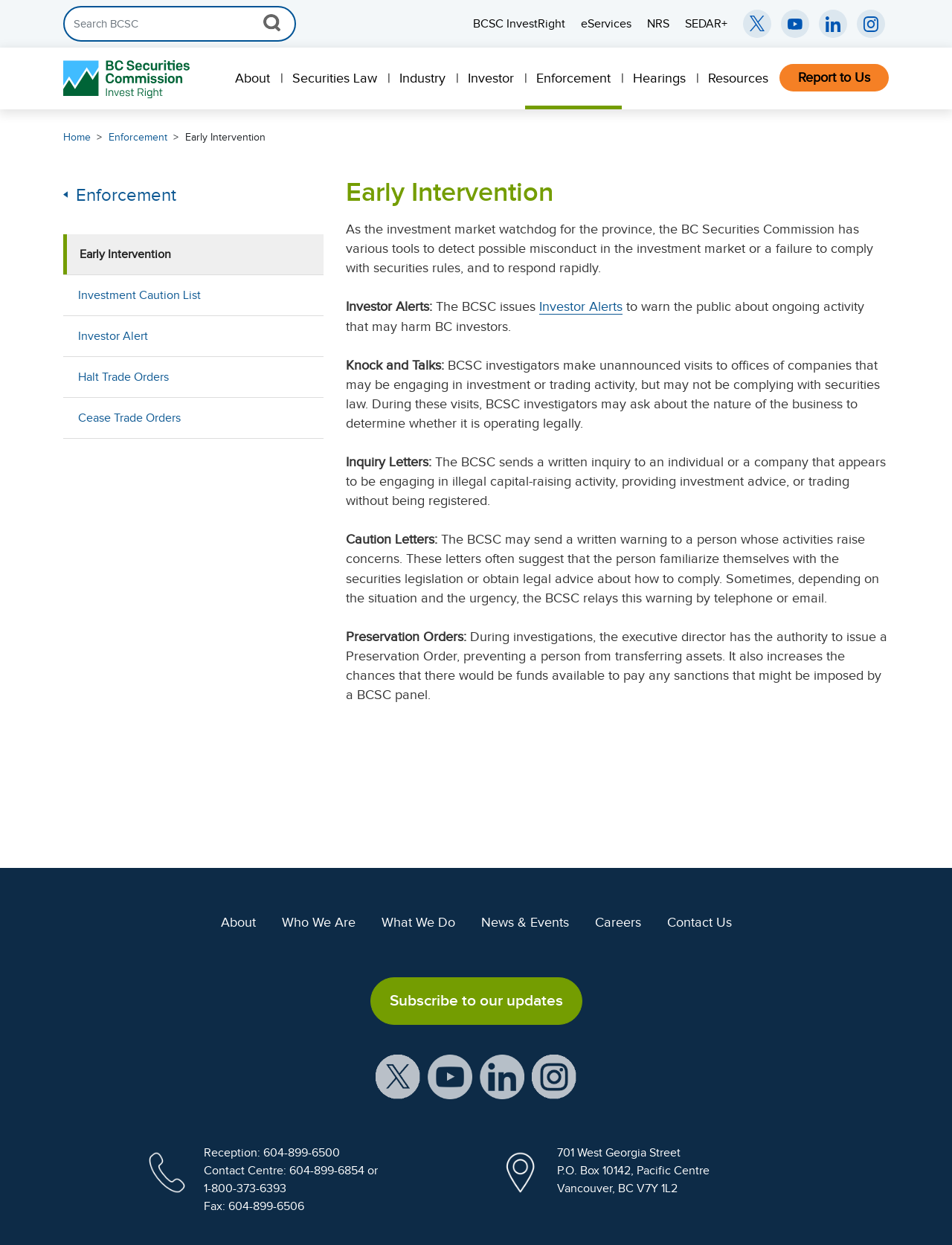Using the information in the image, give a detailed answer to the following question: What is the 'Investor Alert'?

The 'Investor Alert' is a warning to the public about ongoing activity that may harm BC investors, as stated in the text on the webpage. It is issued by the BCSC to warn the public about potential investment risks.